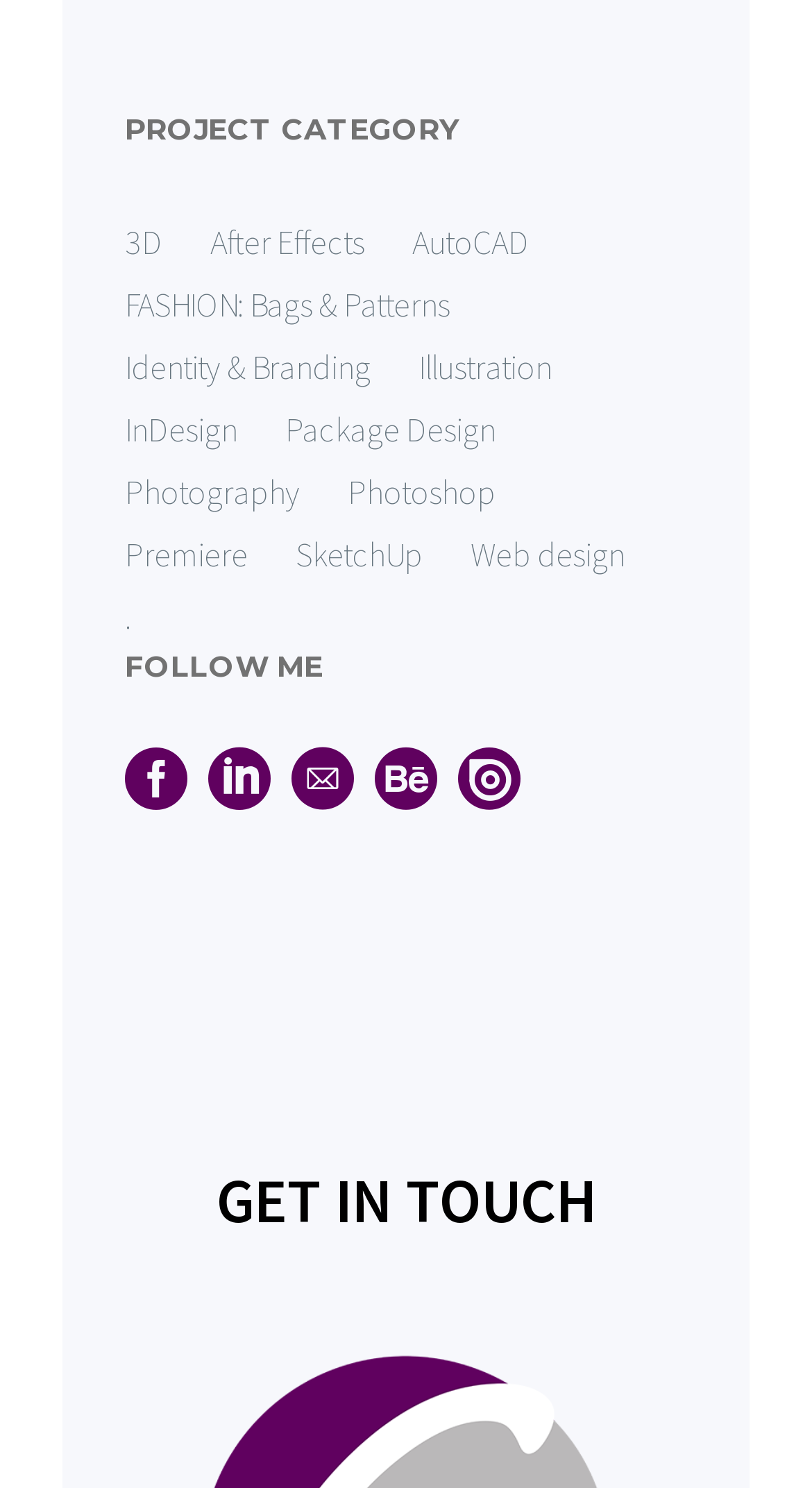What is the text above the 'FOLLOW ME' section?
Give a single word or phrase as your answer by examining the image.

.